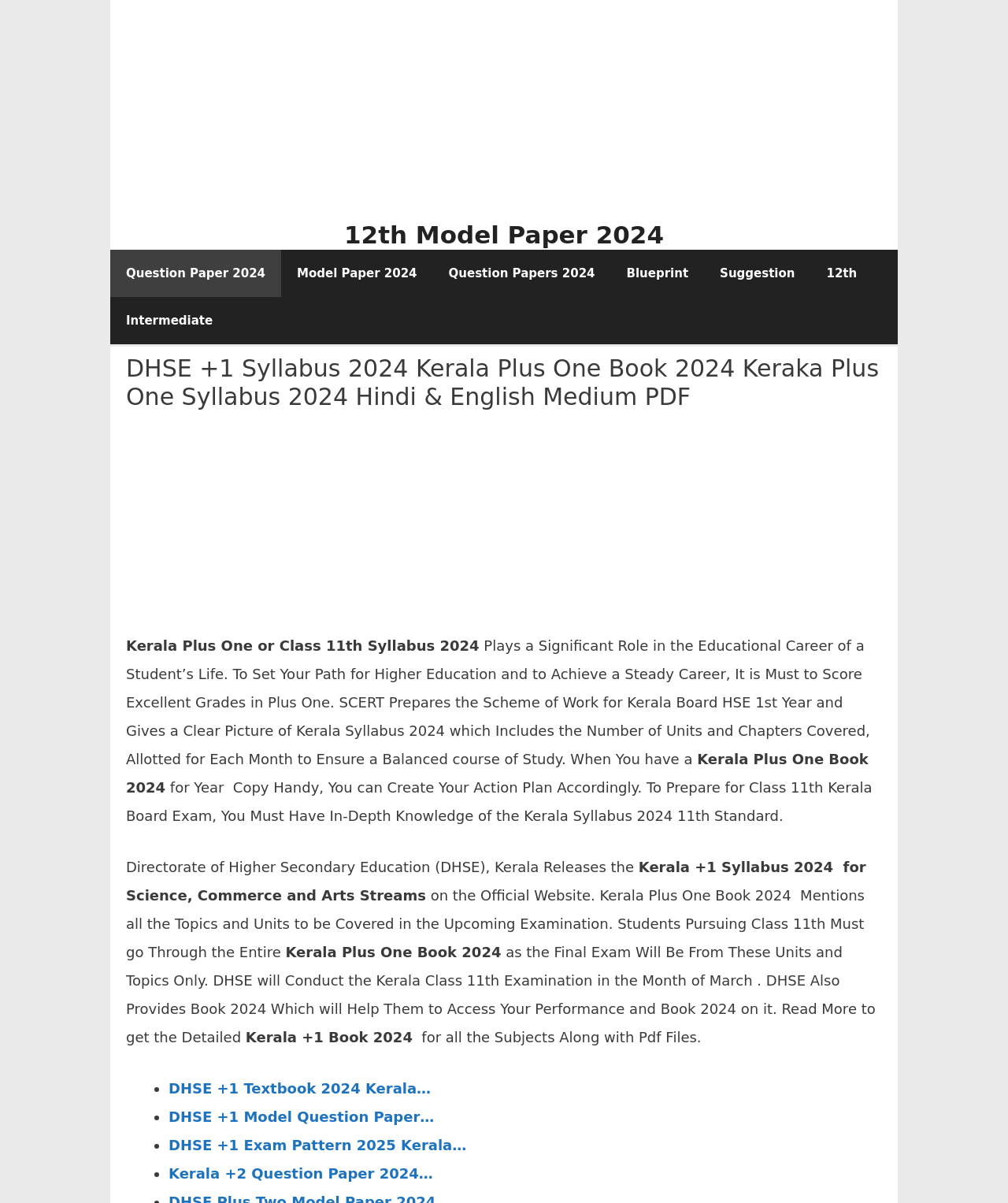Show the bounding box coordinates of the element that should be clicked to complete the task: "Click on the 'Kerala +2 Question Paper 2024…' link".

[0.167, 0.968, 0.43, 0.982]